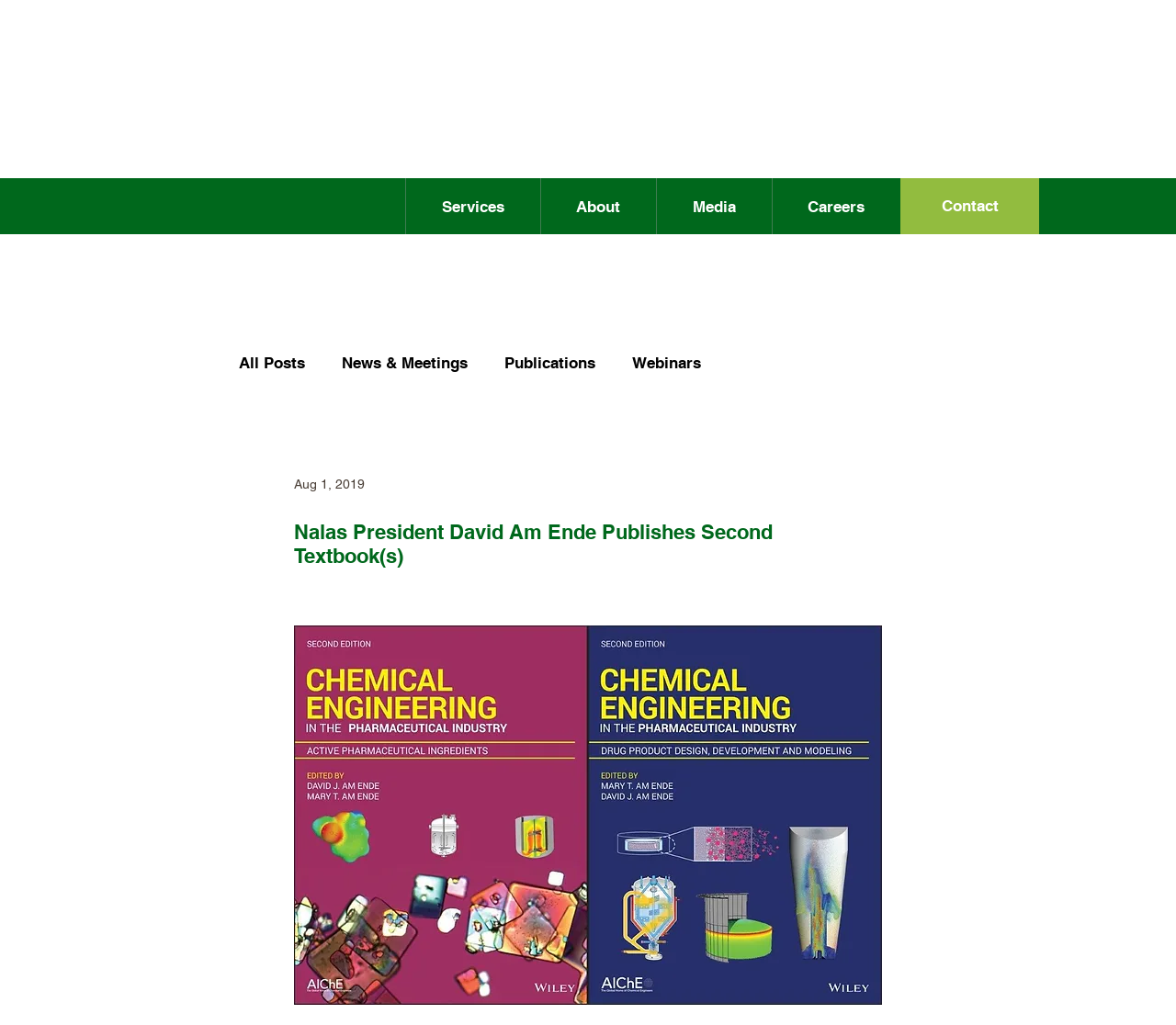What is the name of the textbook published by the President?
Provide a detailed answer to the question, using the image to inform your response.

The name of the textbook published by the President, David am Ende, is 'Chemical Engineering in the Pharmaceutical Industry', which can be inferred from the heading 'Nalas President David Am Ende Publishes Second Textbook(s)' on the webpage.